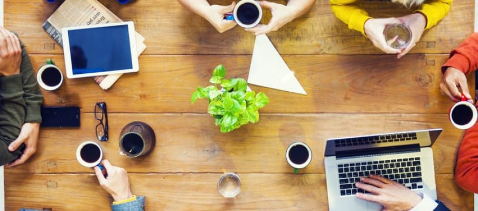What is the atmosphere in the scene?
Using the screenshot, give a one-word or short phrase answer.

Relaxed yet engaging